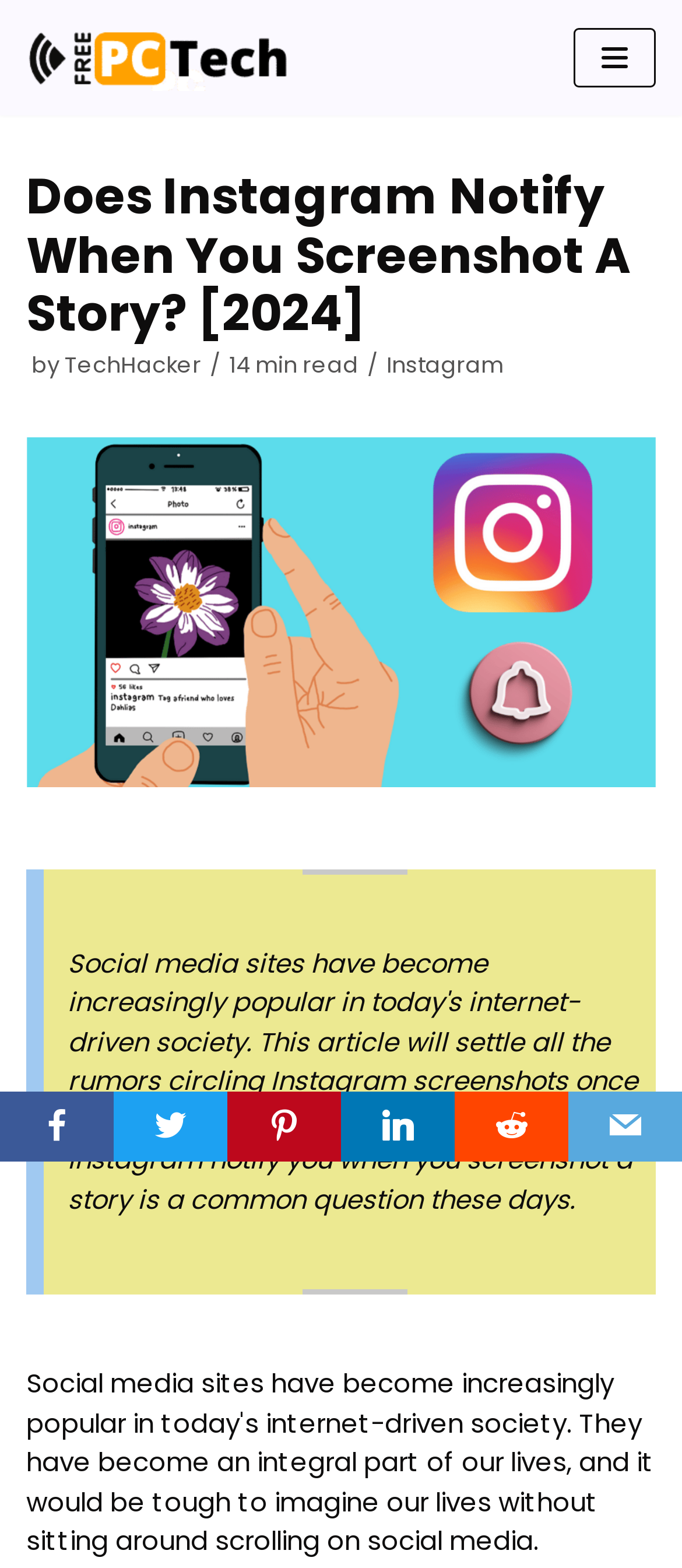Determine which piece of text is the heading of the webpage and provide it.

Does Instagram Notify When You Screenshot A Story? [2024]